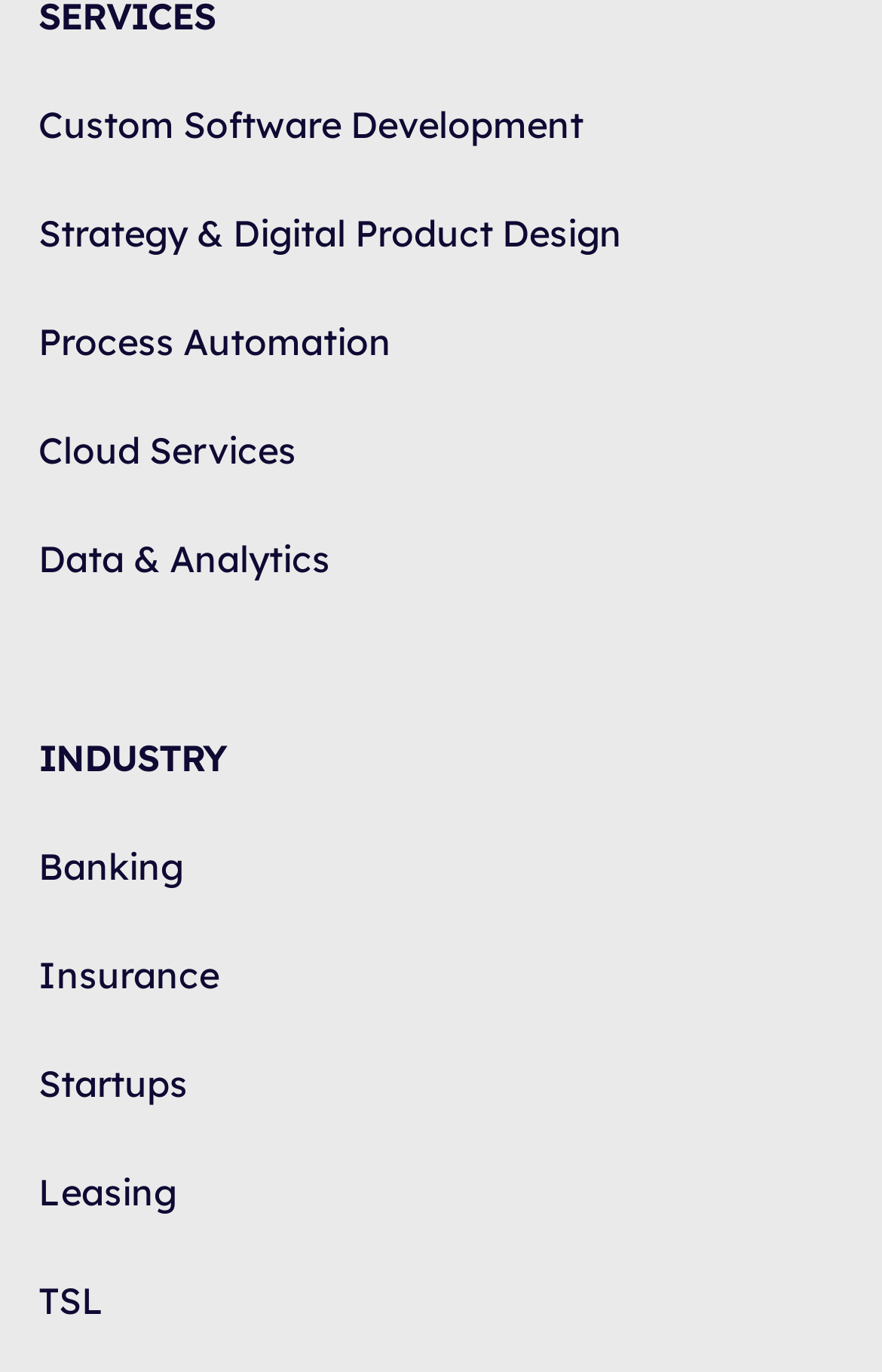Determine the bounding box coordinates of the element's region needed to click to follow the instruction: "Learn about Process Automation". Provide these coordinates as four float numbers between 0 and 1, formatted as [left, top, right, bottom].

[0.044, 0.233, 0.444, 0.266]